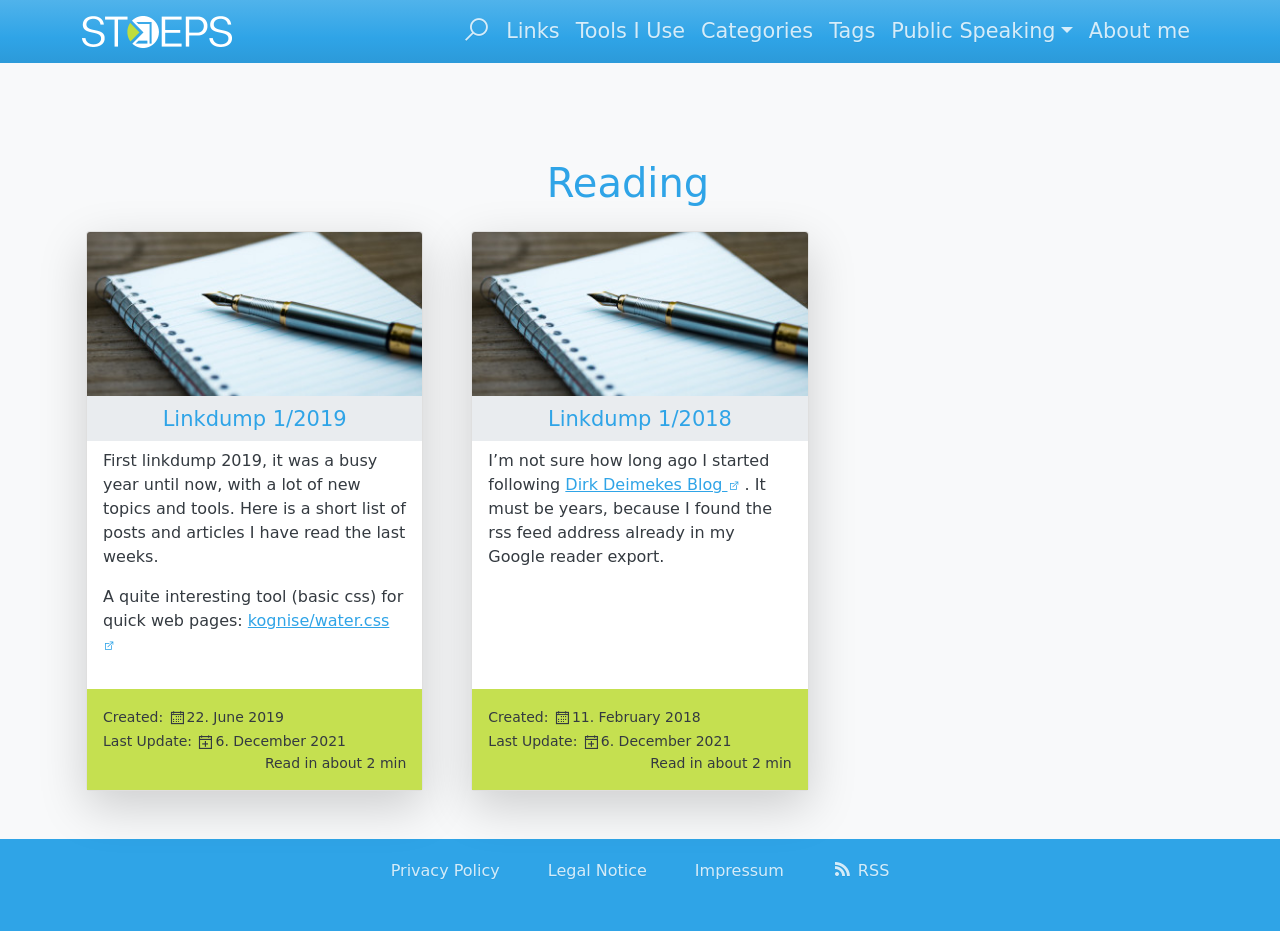Please identify the bounding box coordinates of the element that needs to be clicked to perform the following instruction: "Visit the 'Tools I Use' page".

[0.443, 0.009, 0.541, 0.059]